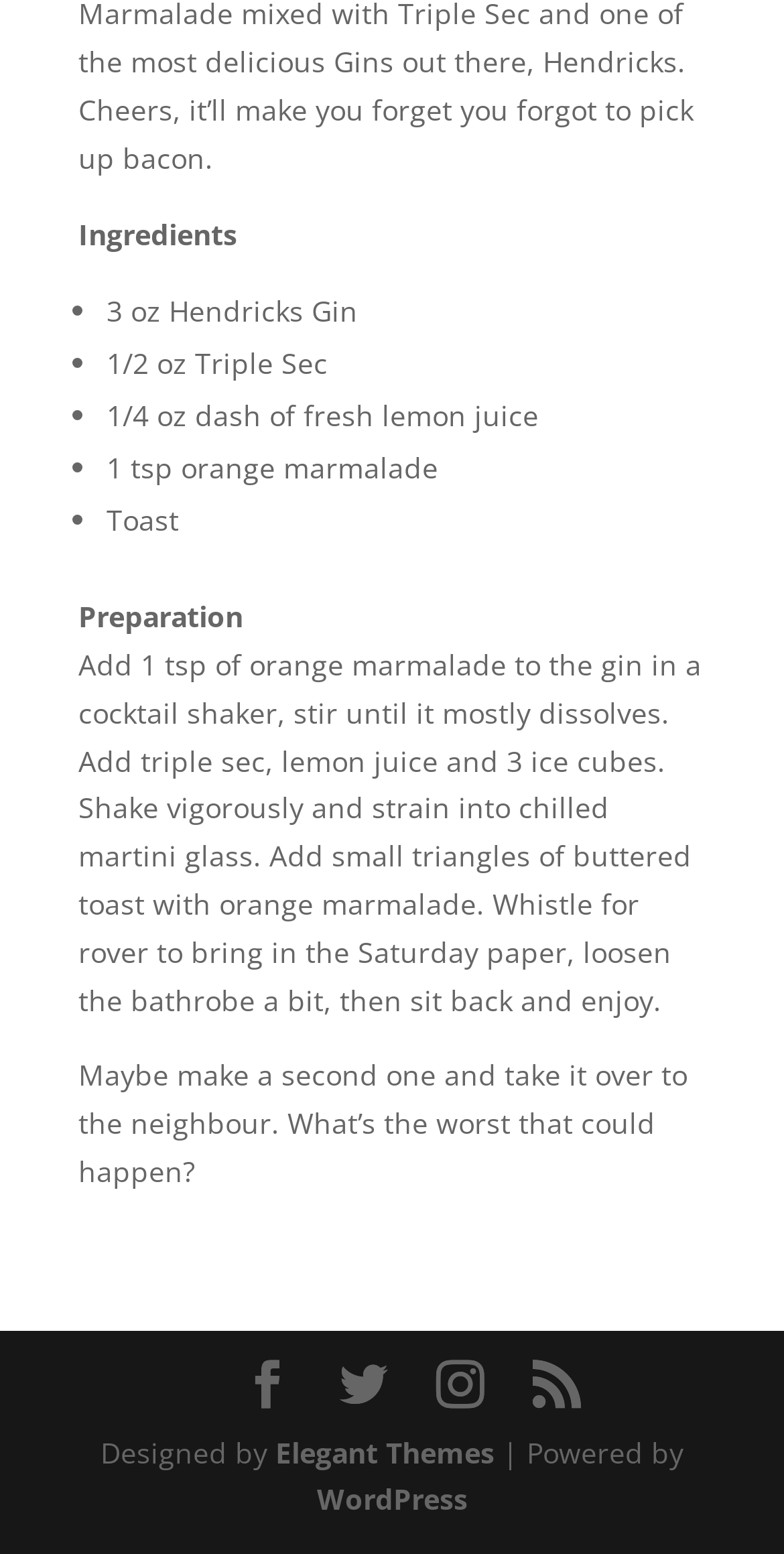Look at the image and answer the question in detail:
What is the suggested activity after enjoying the cocktail?

The 'Preparation' section suggests that after enjoying the cocktail, one should 'Whistle for rover to bring in the Saturday paper, loosen the bathrobe a bit, then sit back and enjoy'.